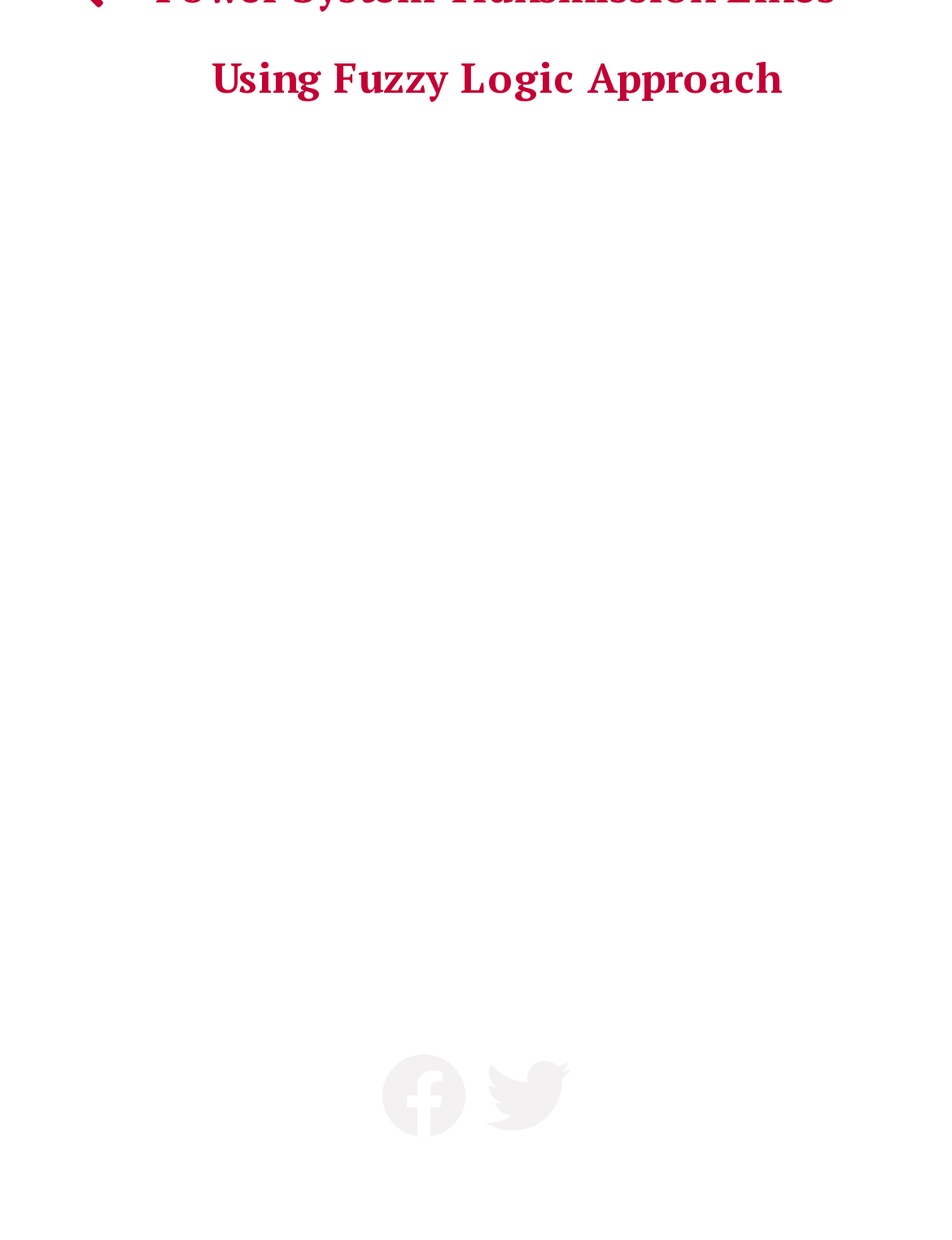Respond concisely with one word or phrase to the following query:
What is the copyright year?

2024